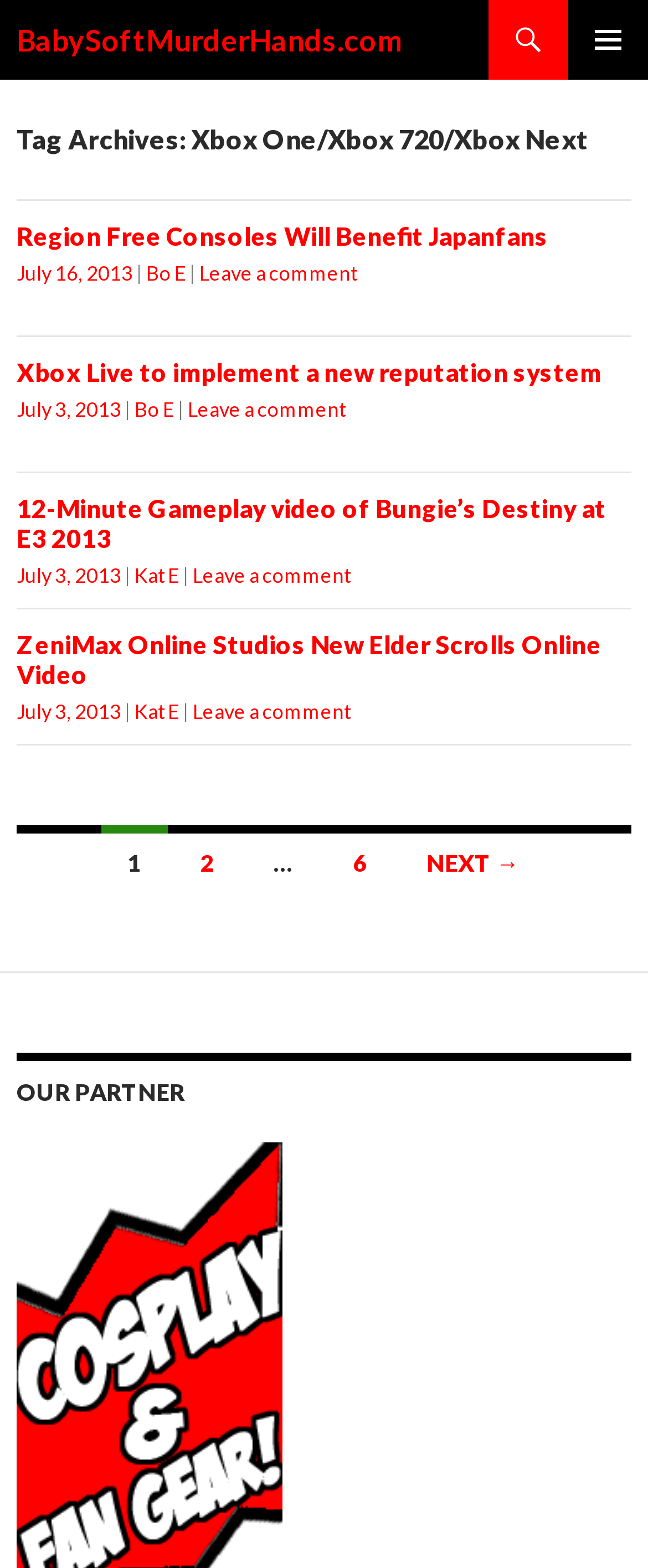Highlight the bounding box coordinates of the element you need to click to perform the following instruction: "Click the PRIMARY MENU button."

[0.877, 0.0, 1.0, 0.051]